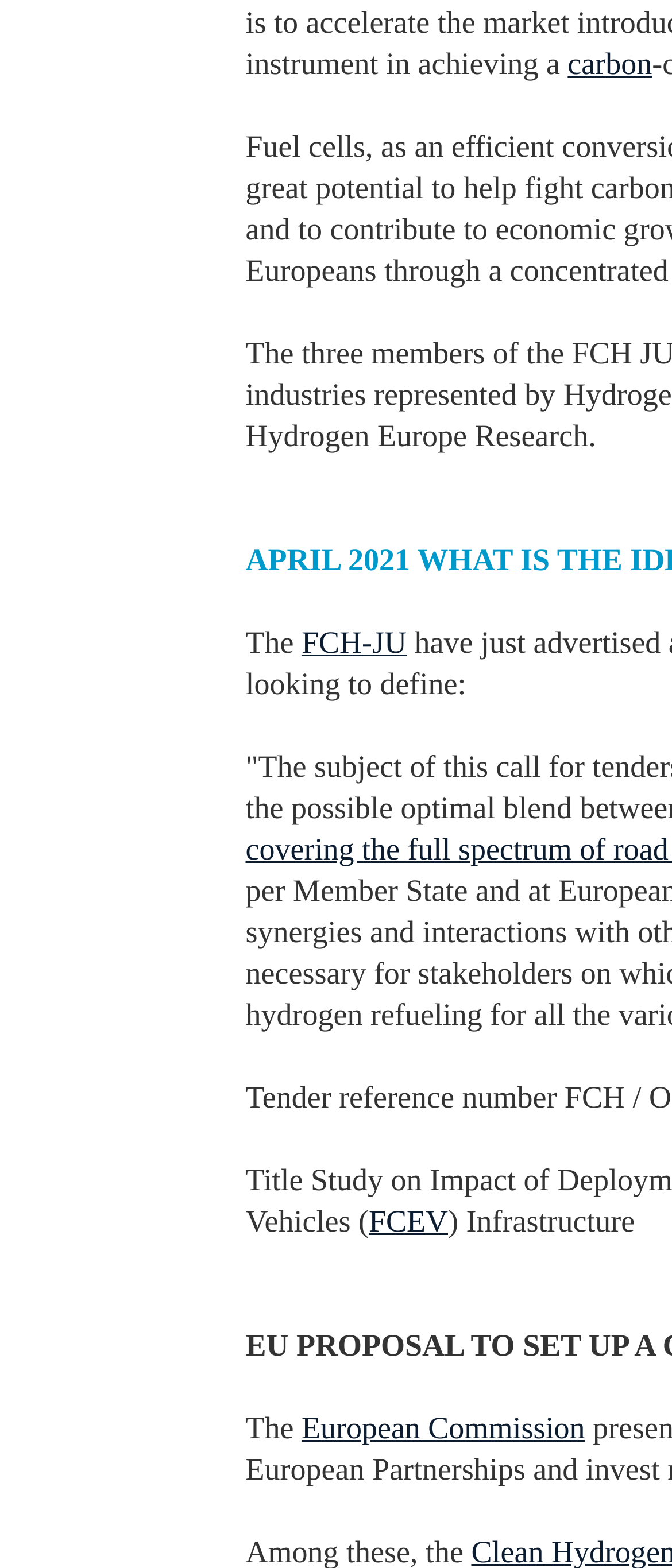Answer the question with a brief word or phrase:
What is the first link on the webpage?

carbon